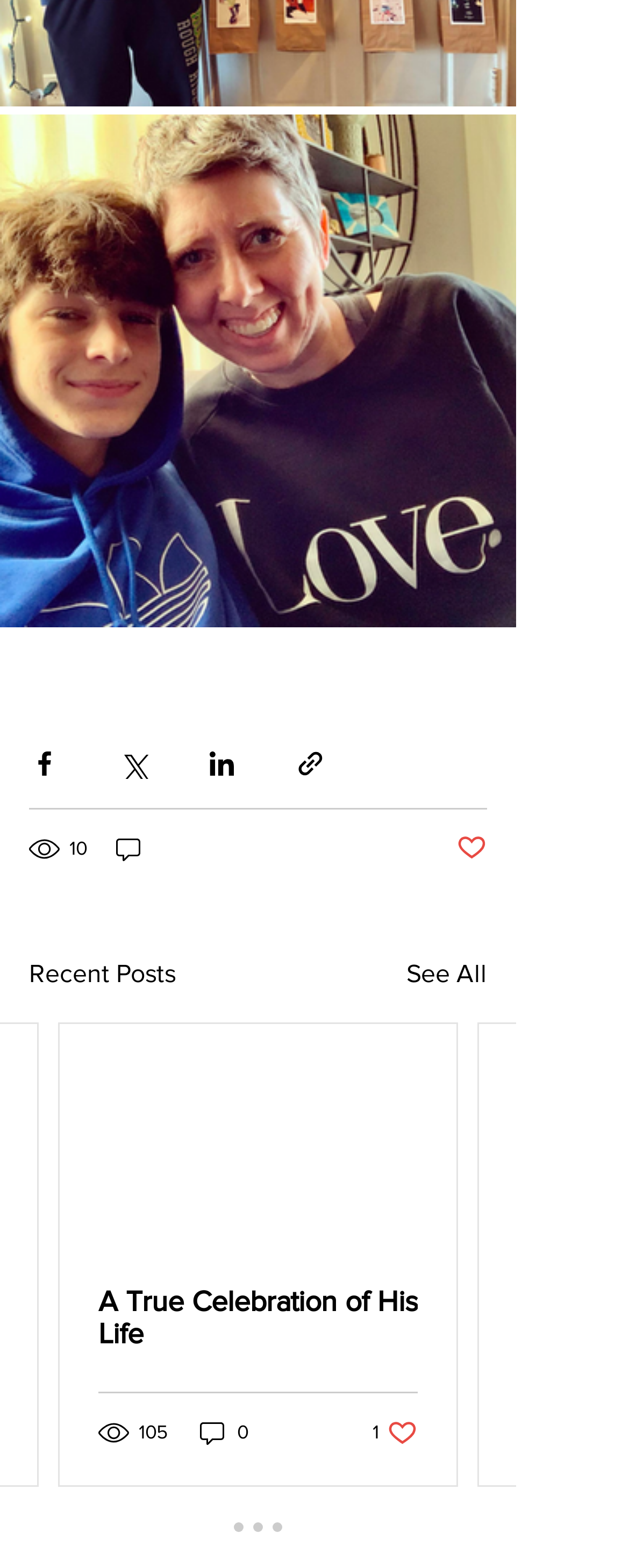Locate the bounding box coordinates of the region to be clicked to comply with the following instruction: "View recent posts". The coordinates must be four float numbers between 0 and 1, in the form [left, top, right, bottom].

[0.046, 0.609, 0.279, 0.633]